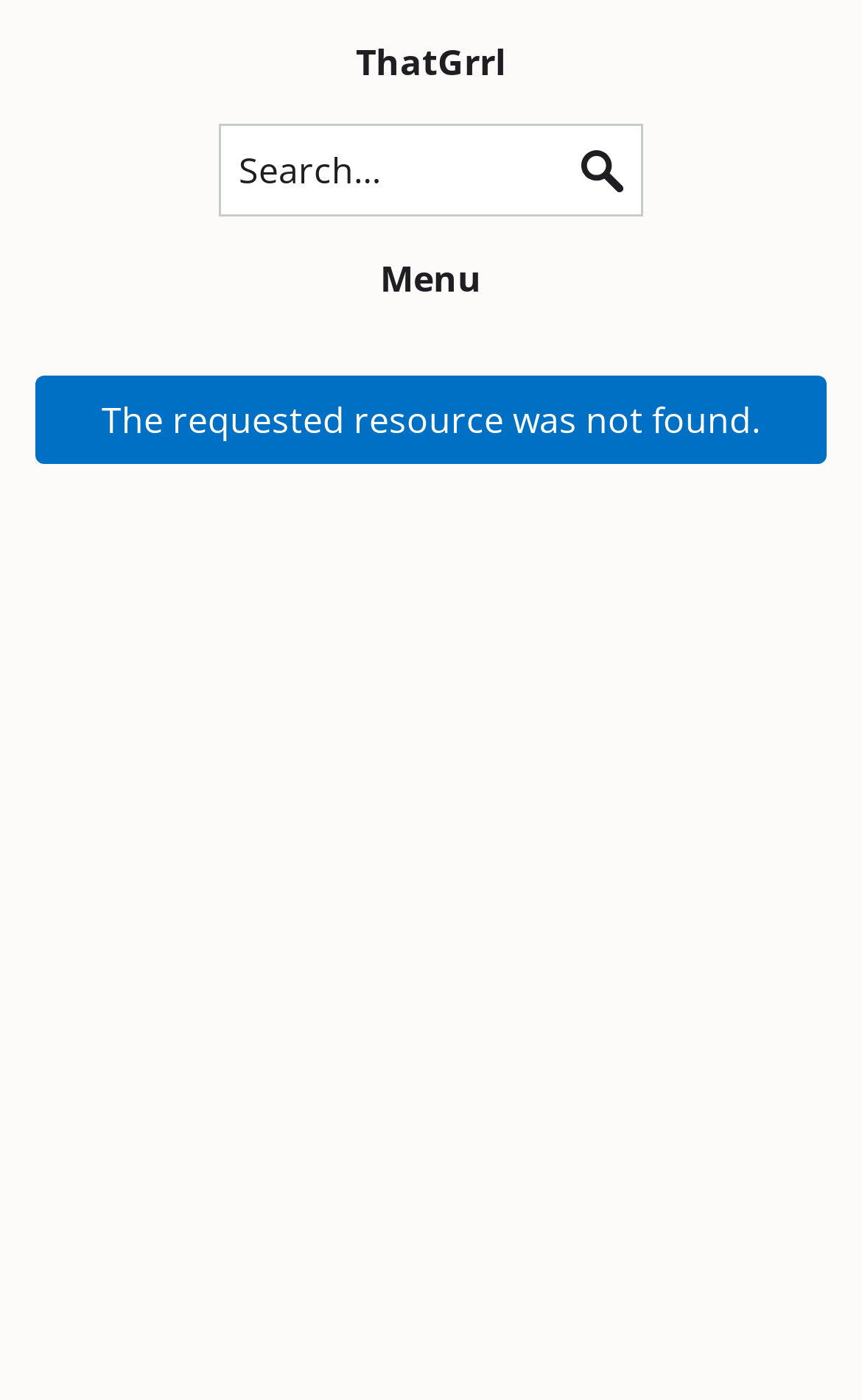Locate the bounding box coordinates of the UI element described by: "lee@worldonwheelspeoria.com". The bounding box coordinates should consist of four float numbers between 0 and 1, i.e., [left, top, right, bottom].

None